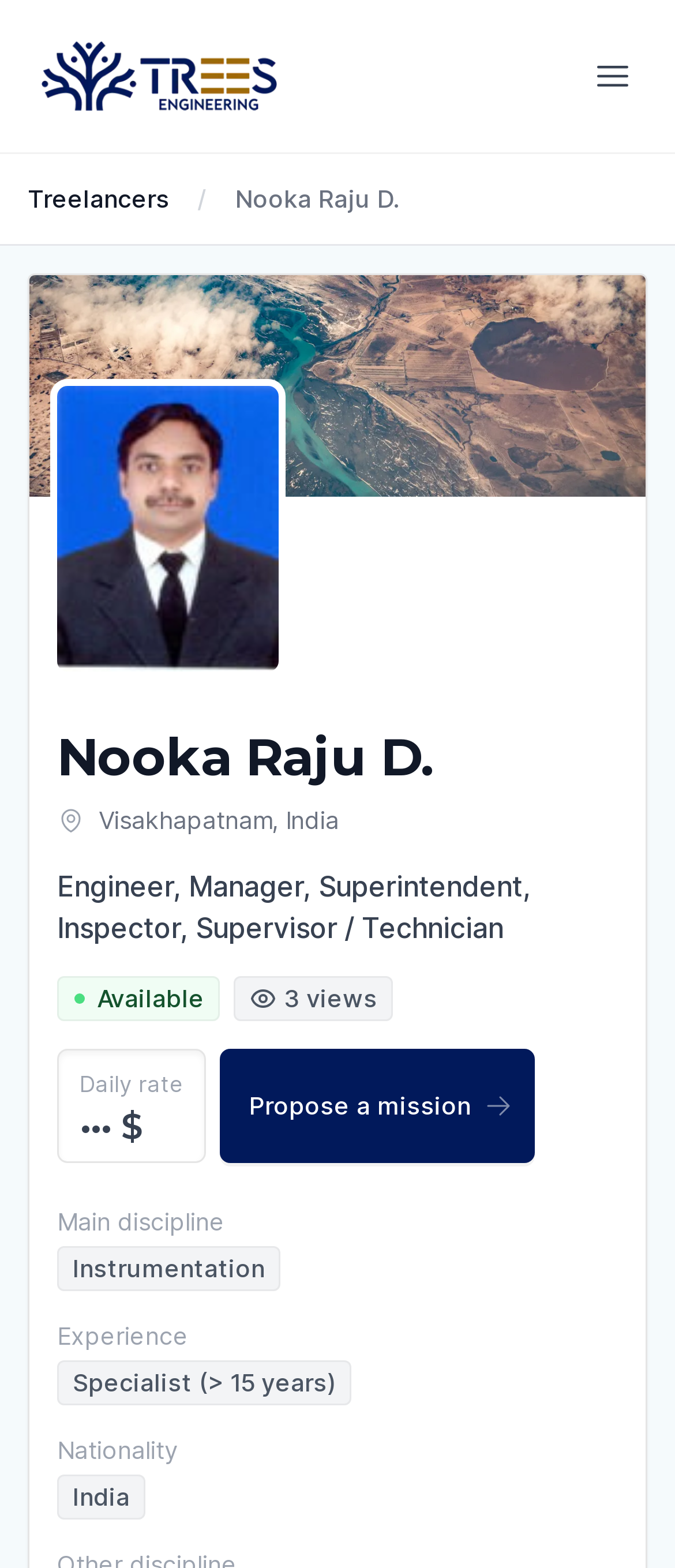Respond with a single word or phrase to the following question: What is the daily rate of Nooka Raju D.?

•••$